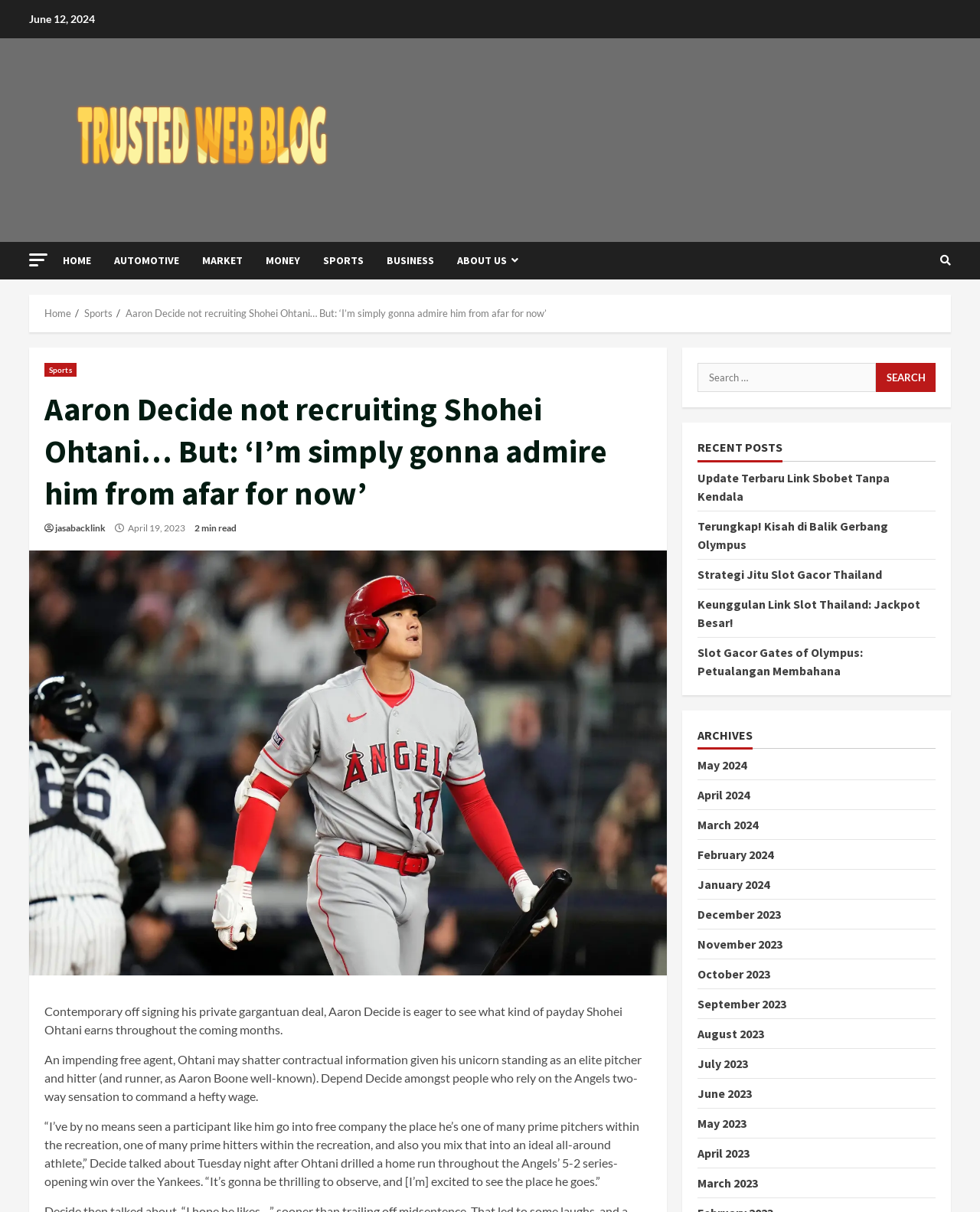Illustrate the webpage's structure and main components comprehensively.

This webpage is an article from CatsReverie.com, with the title "Aaron Decide not recruiting Shohei Ohtani… But: ‘I’m simply gonna admire him from afar for now’". At the top left, there is a date "June 12, 2024" and a link to the website's homepage. Below that, there is a navigation menu with links to different sections, including "HOME", "AUTOMOTIVE", "MARKET", "MONEY", "SPORTS", "BUSINESS", and "ABOUT US".

The main content of the article is divided into three sections. The first section has a heading with the title of the article, followed by a brief summary of the content. The second section has three paragraphs of text, discussing Aaron Decide's comments on Shohei Ohtani's potential payday.

On the right side of the page, there is a search bar with a button labeled "SEARCH". Below that, there is a section titled "RECENT POSTS" with five links to other articles. Further down, there is a section titled "ARCHIVES" with links to articles from different months, ranging from May 2024 to March 2023.

At the top right corner, there is a small icon with a link to an unknown page. At the bottom of the page, there is a breadcrumb navigation menu with links to the homepage, the "Sports" section, and the current article.